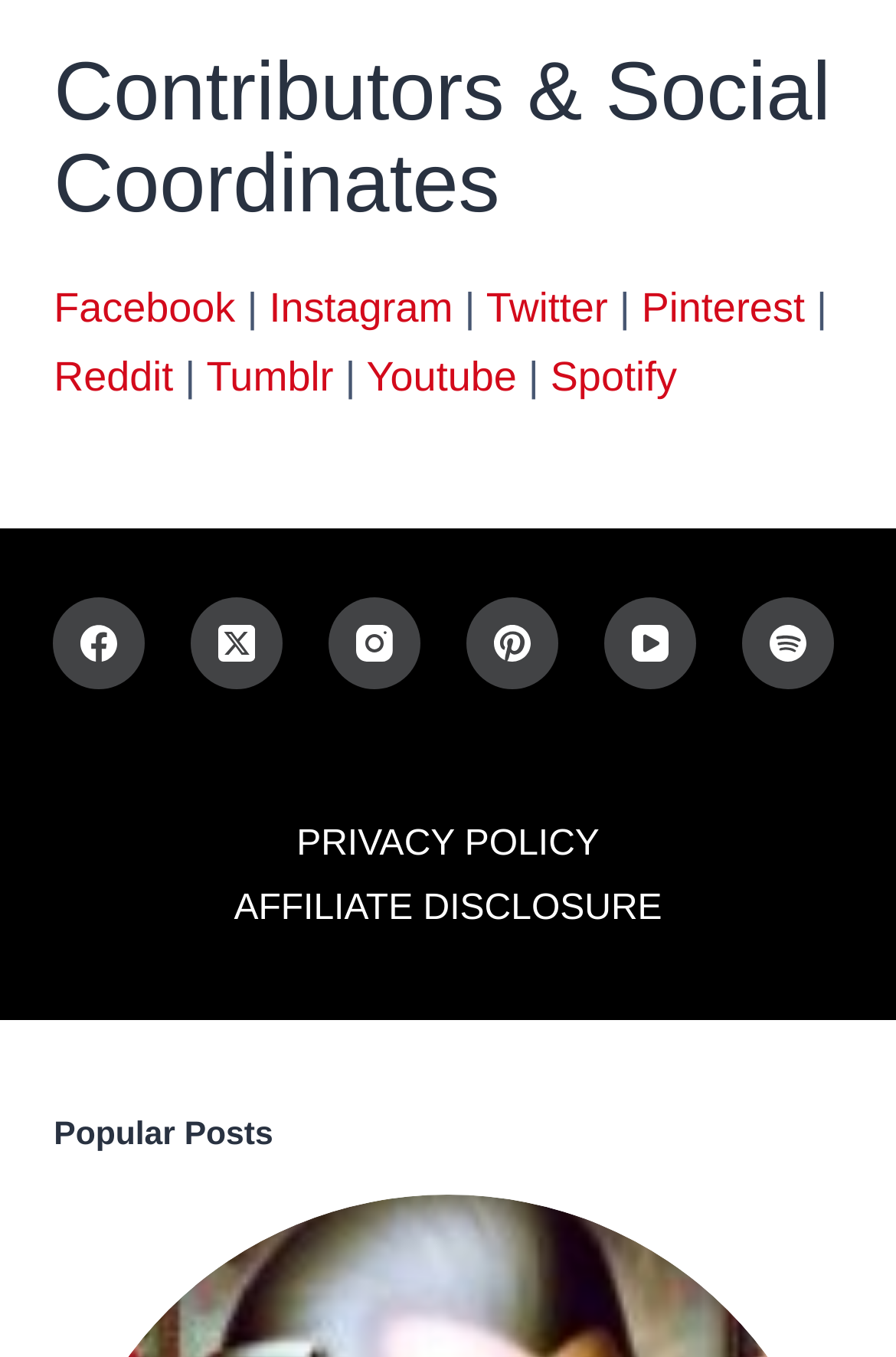Please find and report the bounding box coordinates of the element to click in order to perform the following action: "Go to YouTube". The coordinates should be expressed as four float numbers between 0 and 1, in the format [left, top, right, bottom].

[0.409, 0.261, 0.577, 0.295]